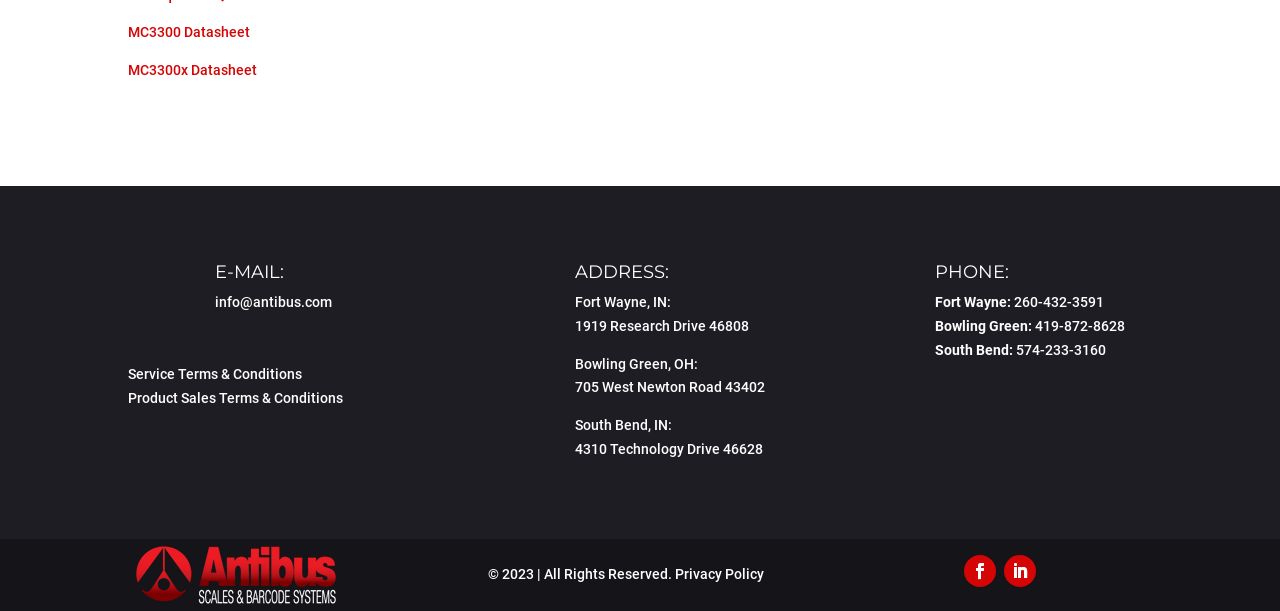Please identify the bounding box coordinates of the element that needs to be clicked to perform the following instruction: "Click on the 'INSTRUMENTS' link".

None